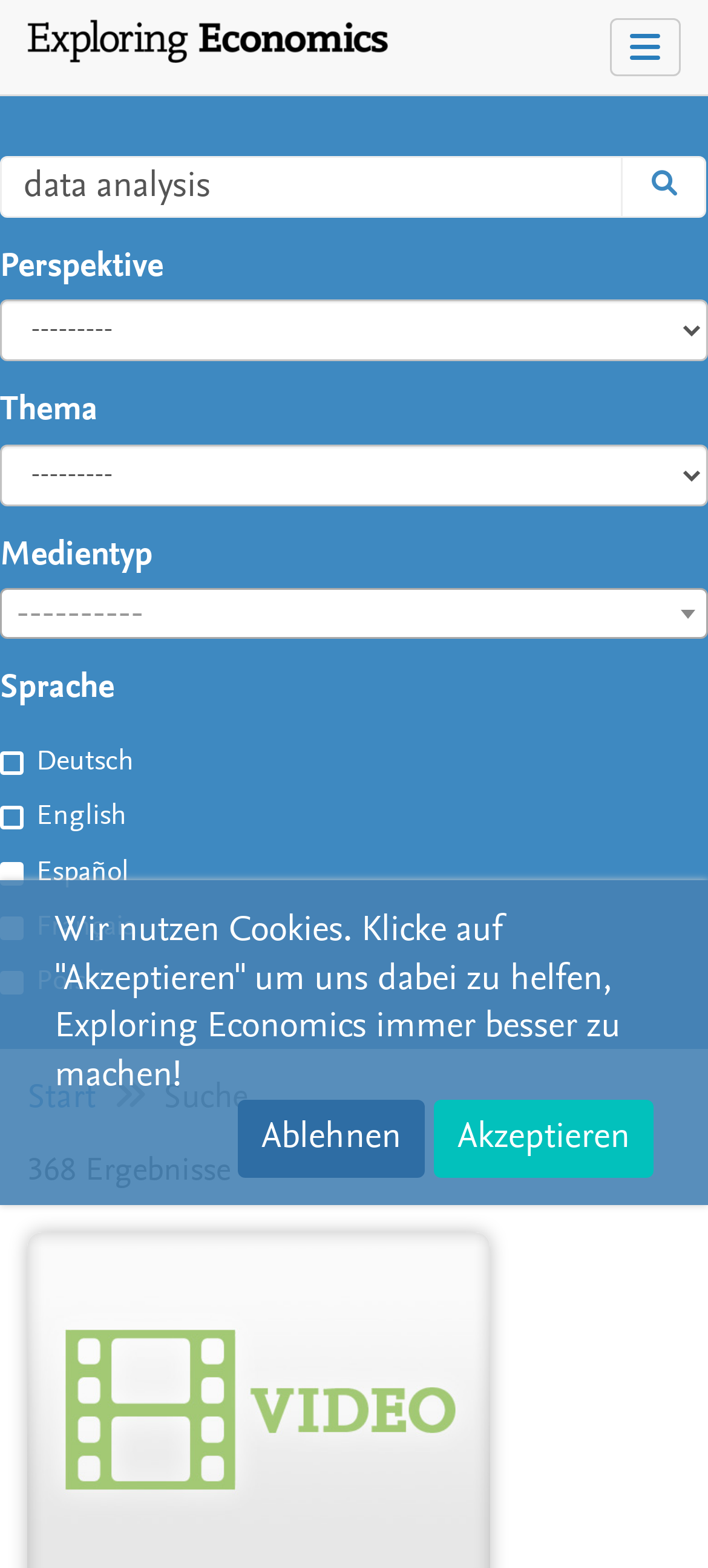Specify the bounding box coordinates for the region that must be clicked to perform the given instruction: "Search for something".

None